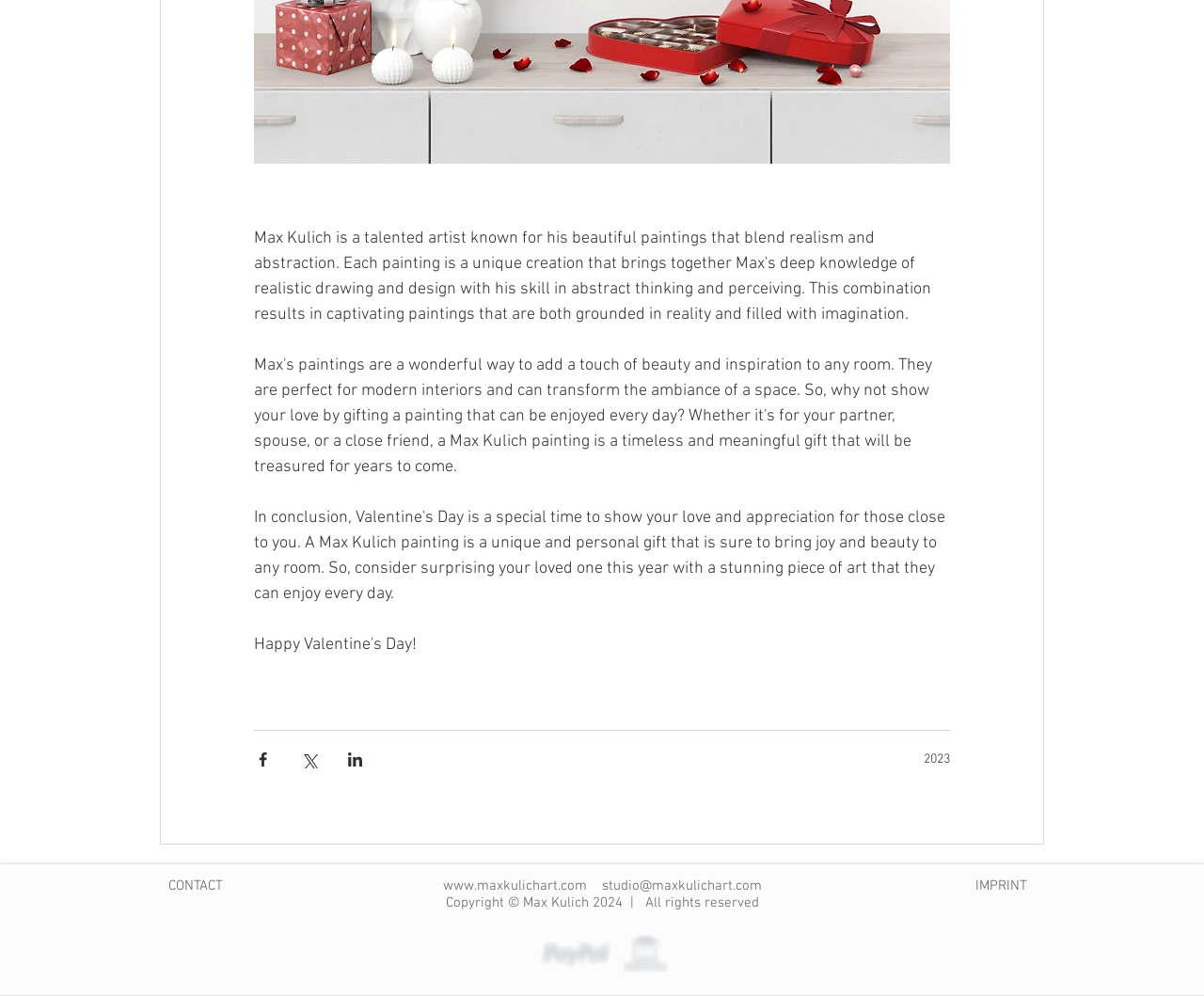Carefully examine the image and provide an in-depth answer to the question: How many social media platforms are listed?

I counted the number of links under the 'Social Bar' list, which are Facebook, Instagram, and LinkedIn, so there are 3 social media platforms listed.